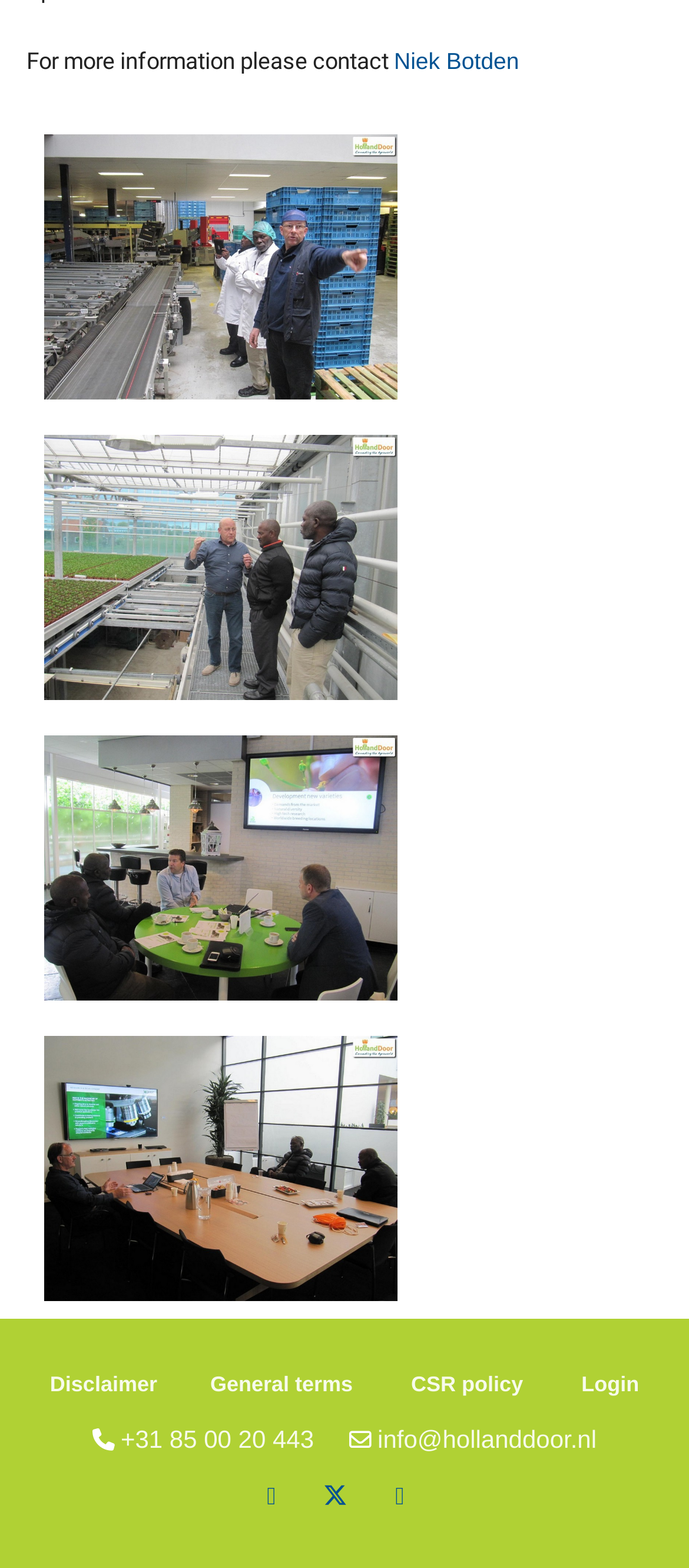What is the email address?
Give a one-word or short-phrase answer derived from the screenshot.

info@hollanddoor.nl